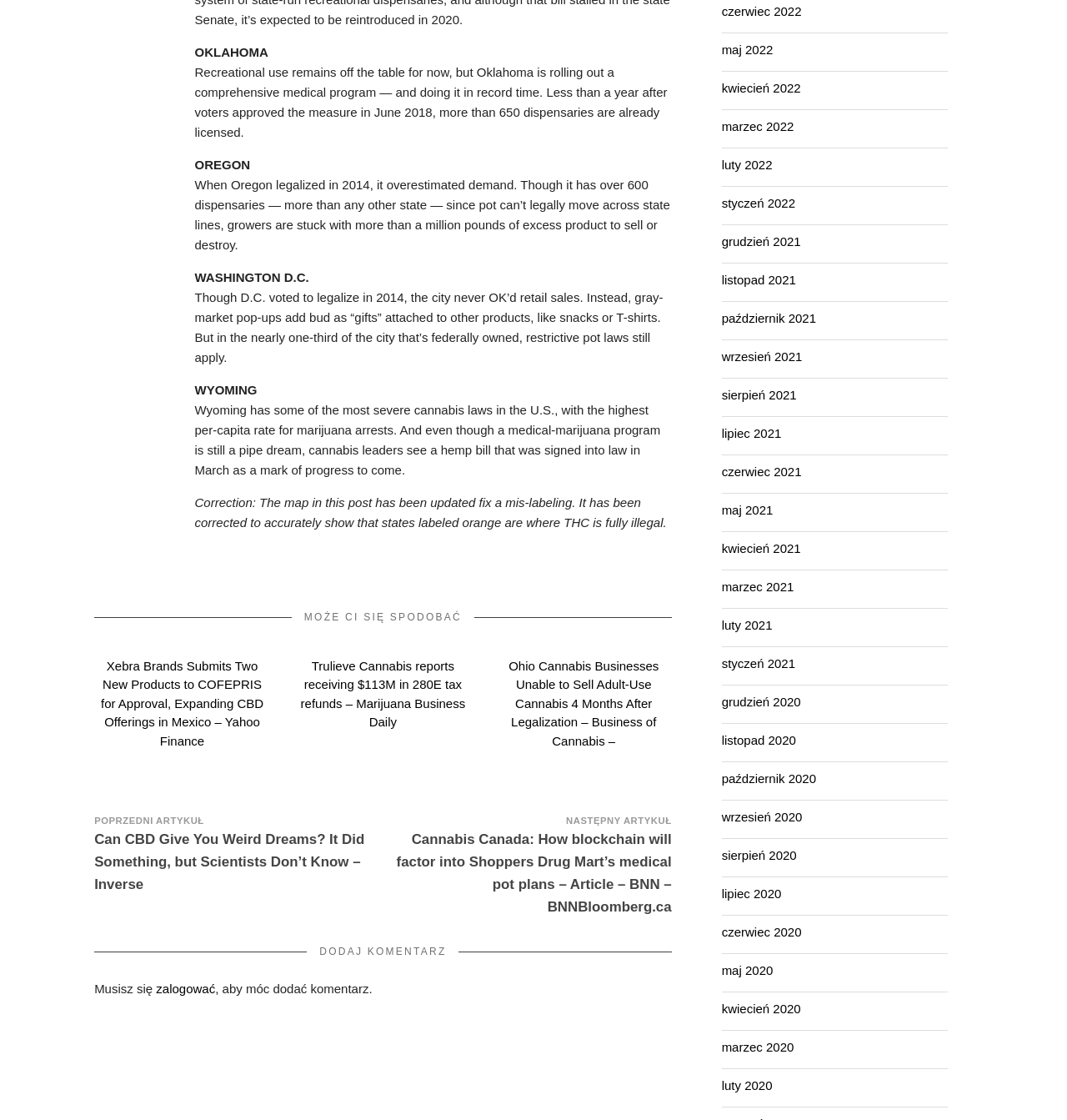How many dispensaries are licensed in Oklahoma?
Using the information from the image, provide a comprehensive answer to the question.

The text states, 'Less than a year after voters approved the measure in June 2018, more than 650 dispensaries are already licensed.' This shows that Oklahoma has licensed over 650 dispensaries.